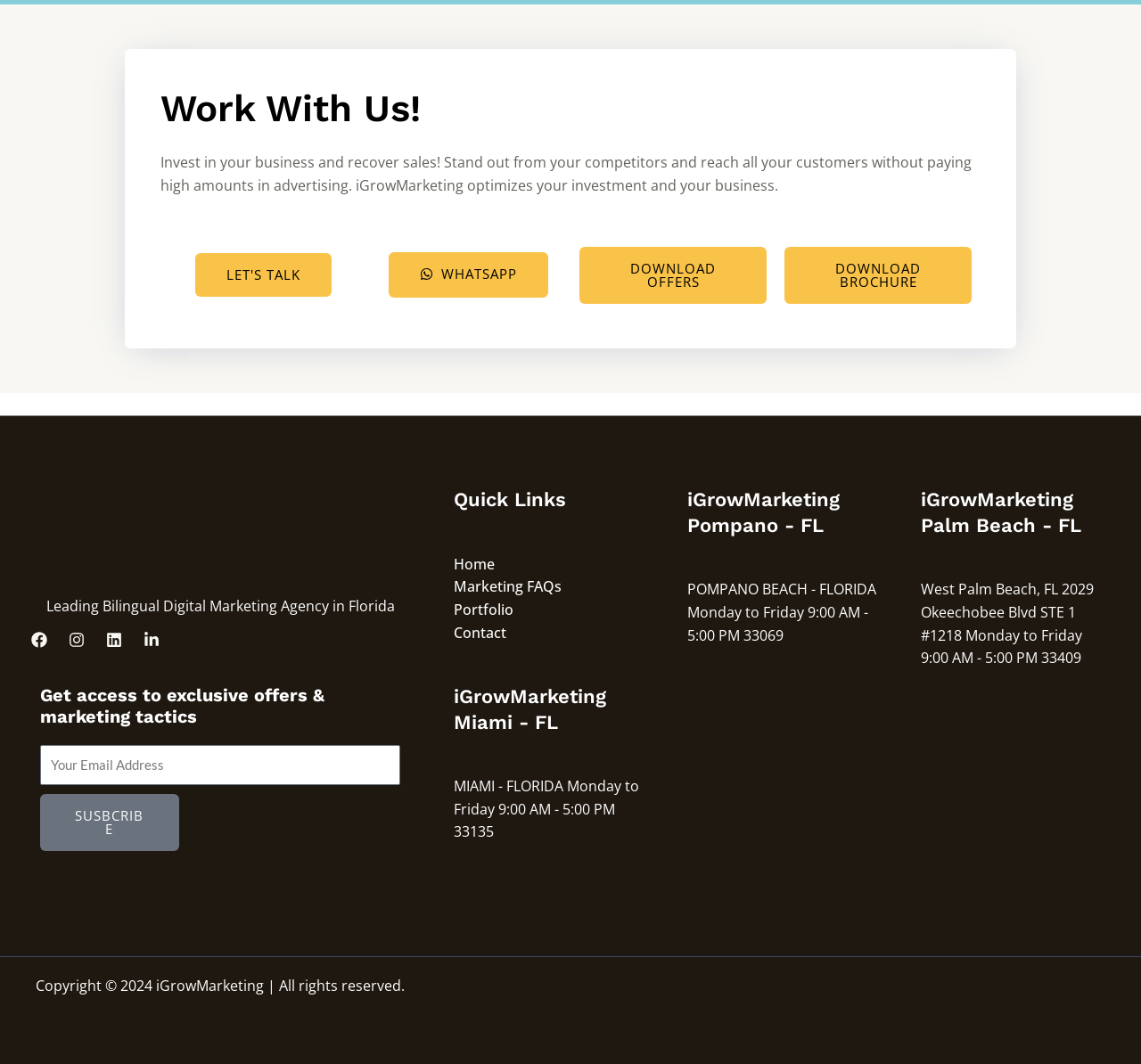How many office locations are listed in the footer?
Provide an in-depth and detailed answer to the question.

The footer section lists three office locations: Miami - FL, Pompano - FL, and Palm Beach - FL. Each location is accompanied by its respective address and contact information, indicating that the agency has a physical presence in these areas.